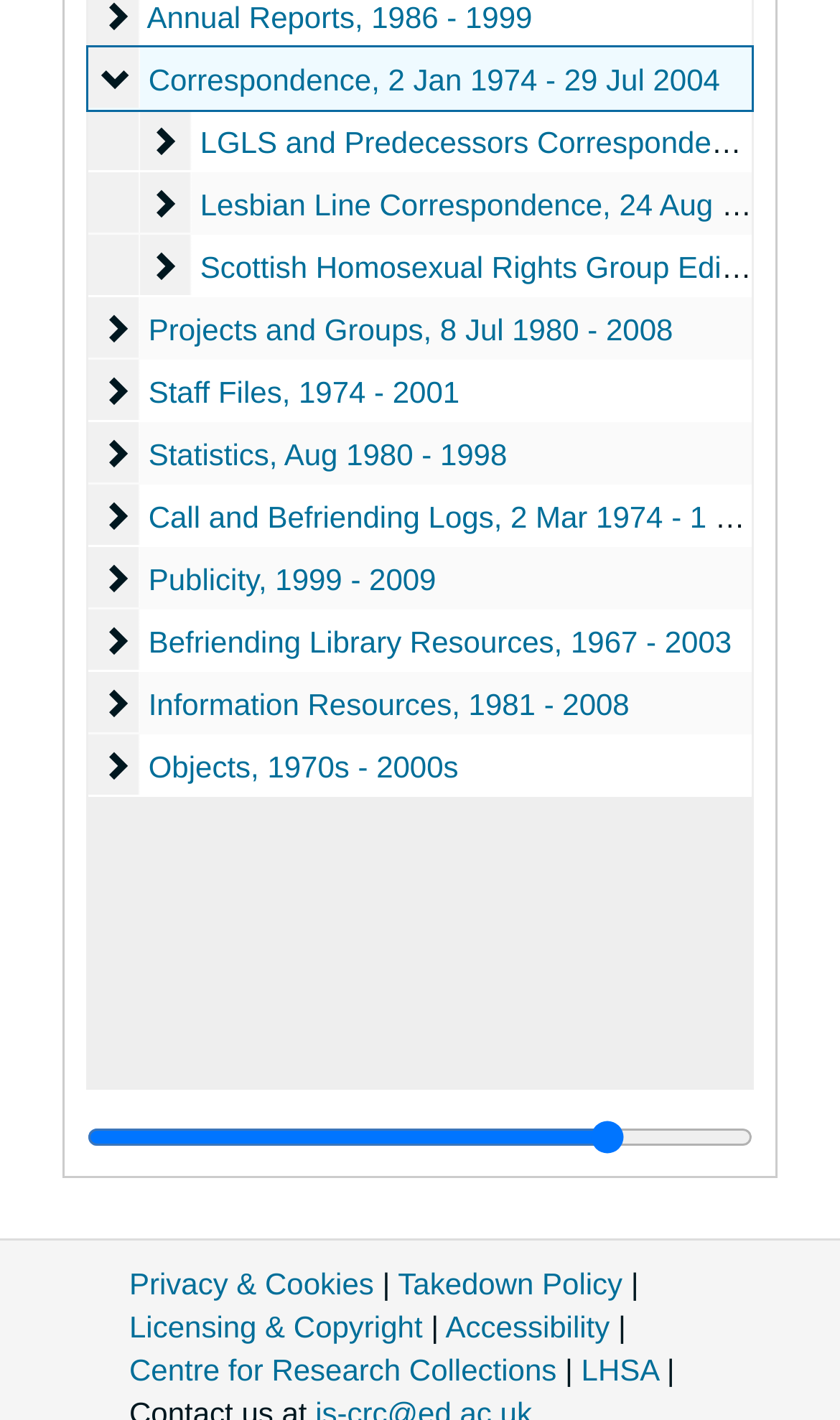Reply to the question below using a single word or brief phrase:
What is the earliest year mentioned?

1967